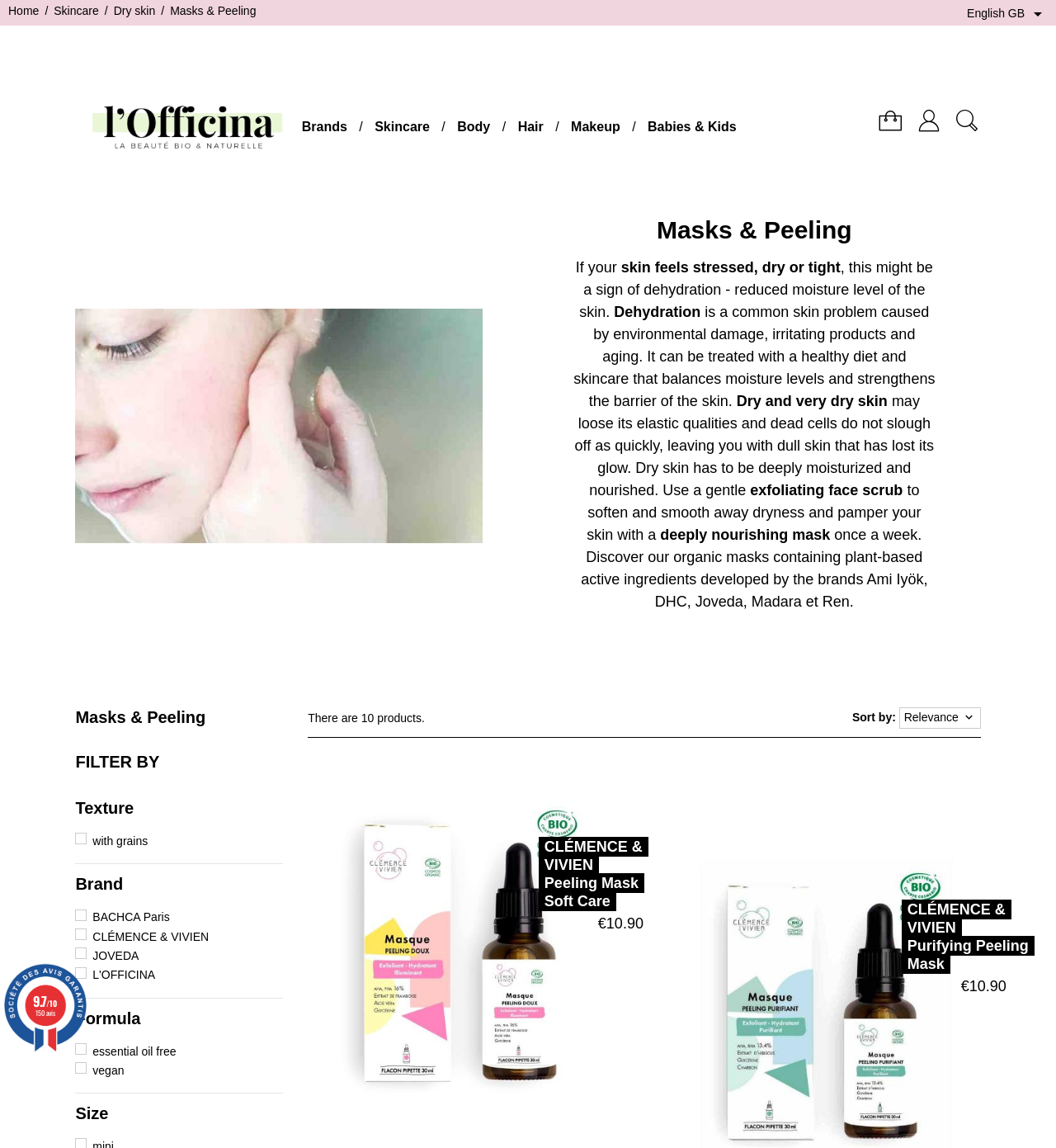Generate a detailed explanation of the webpage's features and information.

This webpage is about Madara Masks & Peeling, a natural beauty e-shop specializing in gentle exfoliating face scrubs and organic face masks for dry skin. 

At the top of the page, there is a navigation menu with links to "Home", "Skincare", "Dry skin", and "Masks & Peeling". On the right side of the navigation menu, there is a language dropdown button. 

Below the navigation menu, there is a section with a heading "Masks & Peeling" and a brief introduction to dry skin, explaining its causes and effects. This section also recommends using gentle exfoliating face scrubs and deeply nourishing masks to moisturize and nourish dry skin.

On the left side of the page, there is a filter section with options to filter products by texture, brand, formula, and size. There are checkboxes for each option, and some brands have links to their respective pages.

In the main content area, there are product listings with images, product names, prices, and ratings. Each product listing has a "Add to cart" button and a "Wishlist" button. There are also links to the product details pages.

At the top of the product listings, there is a message indicating that there are 10 products in total. There is also a "Sort by" dropdown button to sort the products by relevance.

At the bottom of the page, there is a rating section with an average rating of 9.7 out of 10, based on 150 reviews.